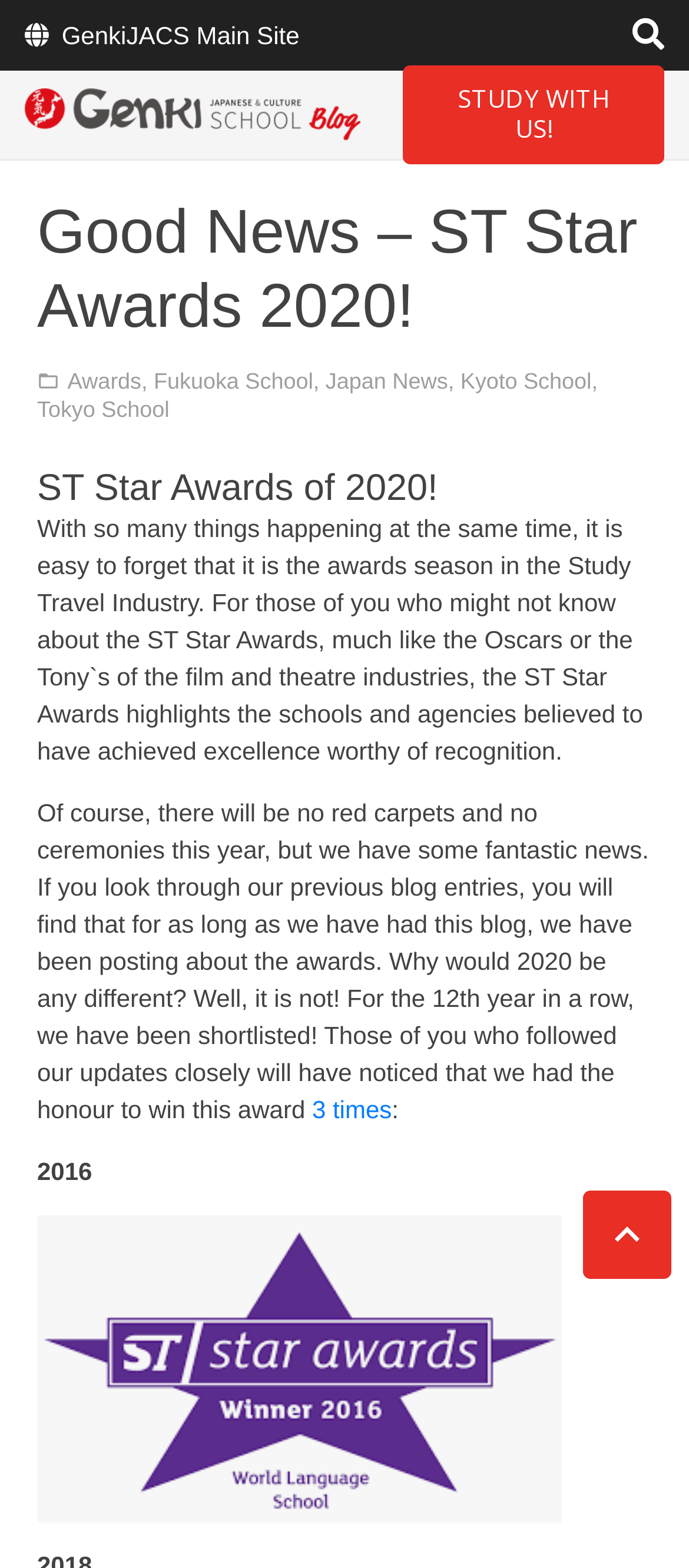What is the name of the blog that has been posting about the ST Star Awards?
Using the image, provide a concise answer in one word or a short phrase.

This blog